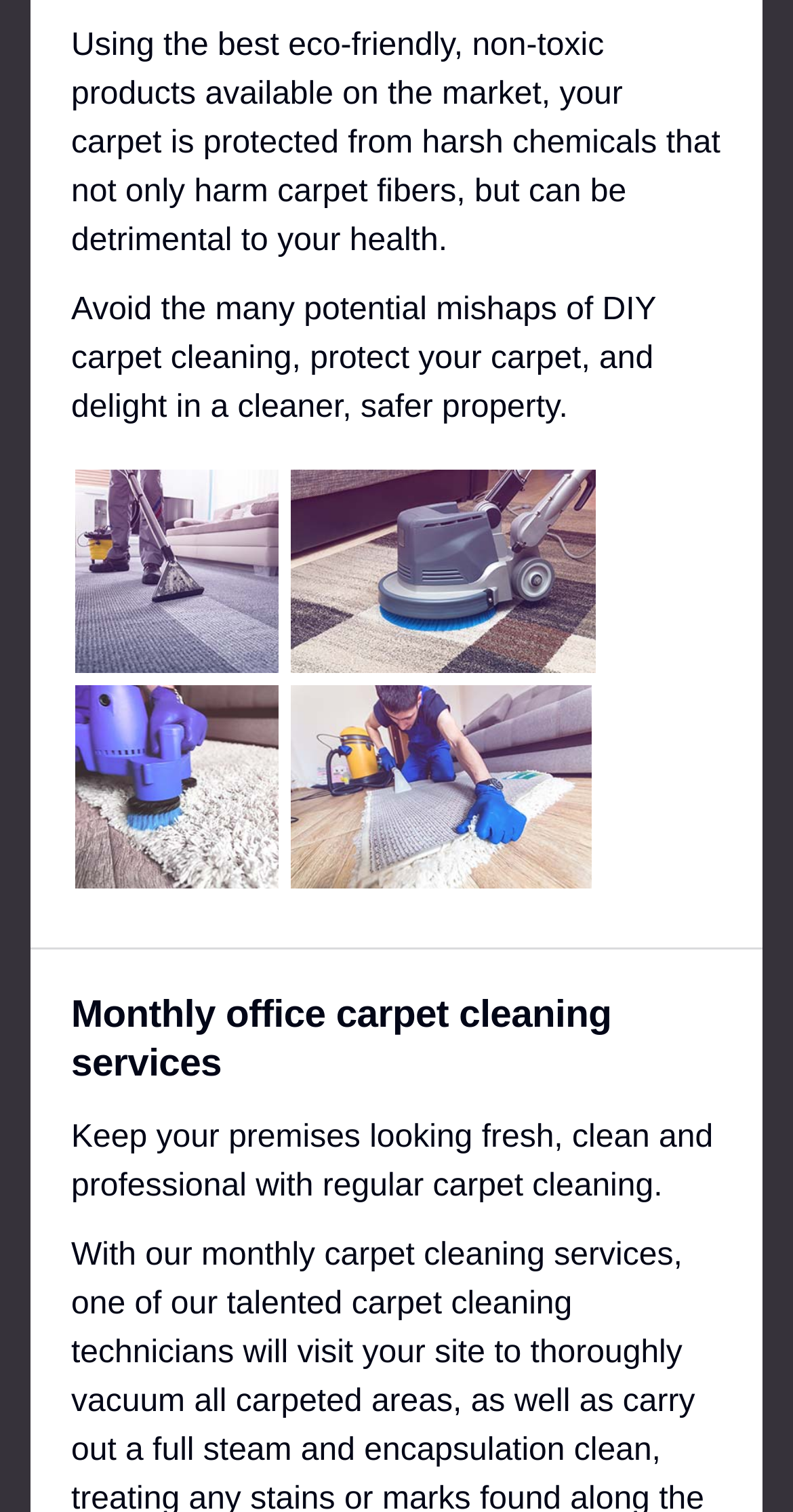How many types of carpet cleaning services are offered?
Provide a one-word or short-phrase answer based on the image.

4